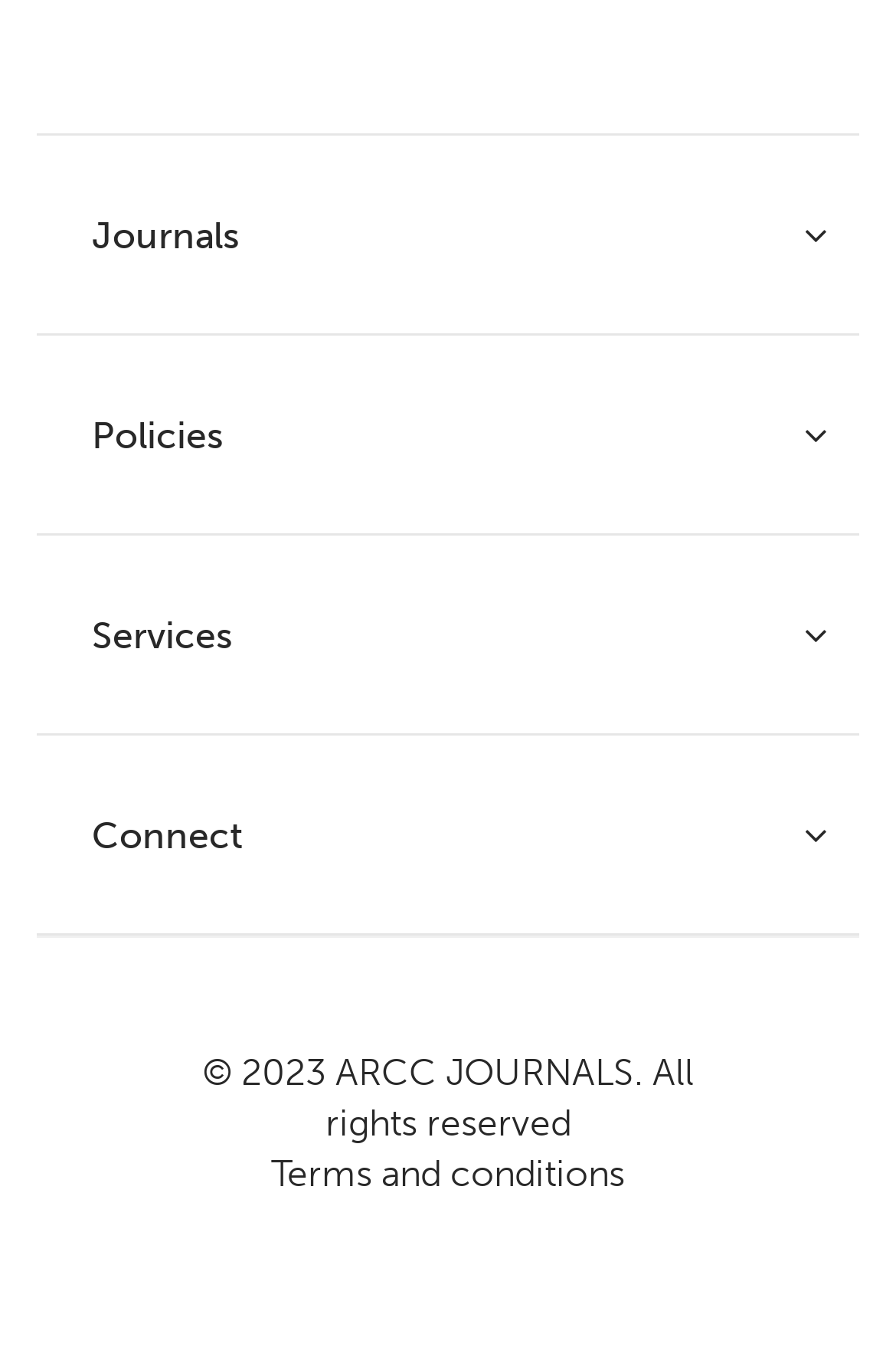Can you pinpoint the bounding box coordinates for the clickable element required for this instruction: "View Guidelines to Authors"? The coordinates should be four float numbers between 0 and 1, i.e., [left, top, right, bottom].

[0.103, 0.481, 0.456, 0.51]